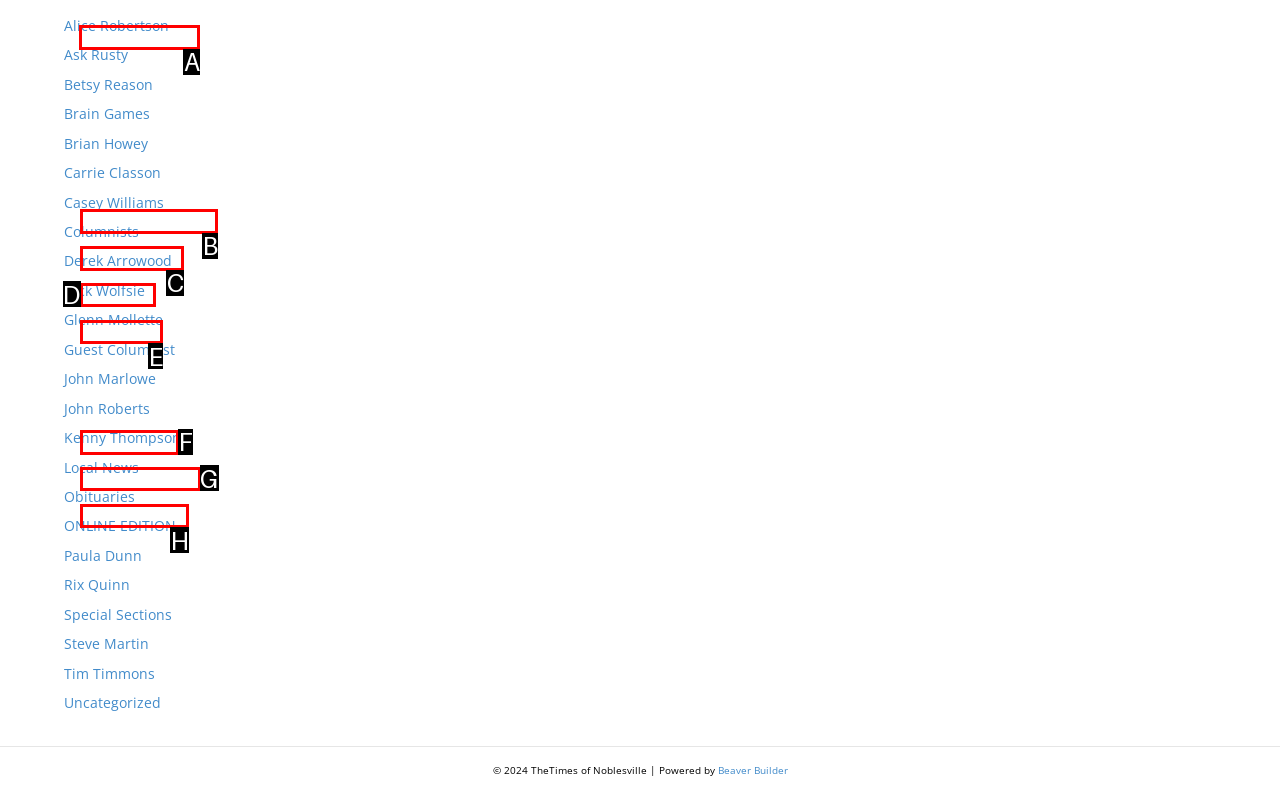Determine the letter of the UI element that will complete the task: view February 2024
Reply with the corresponding letter.

A